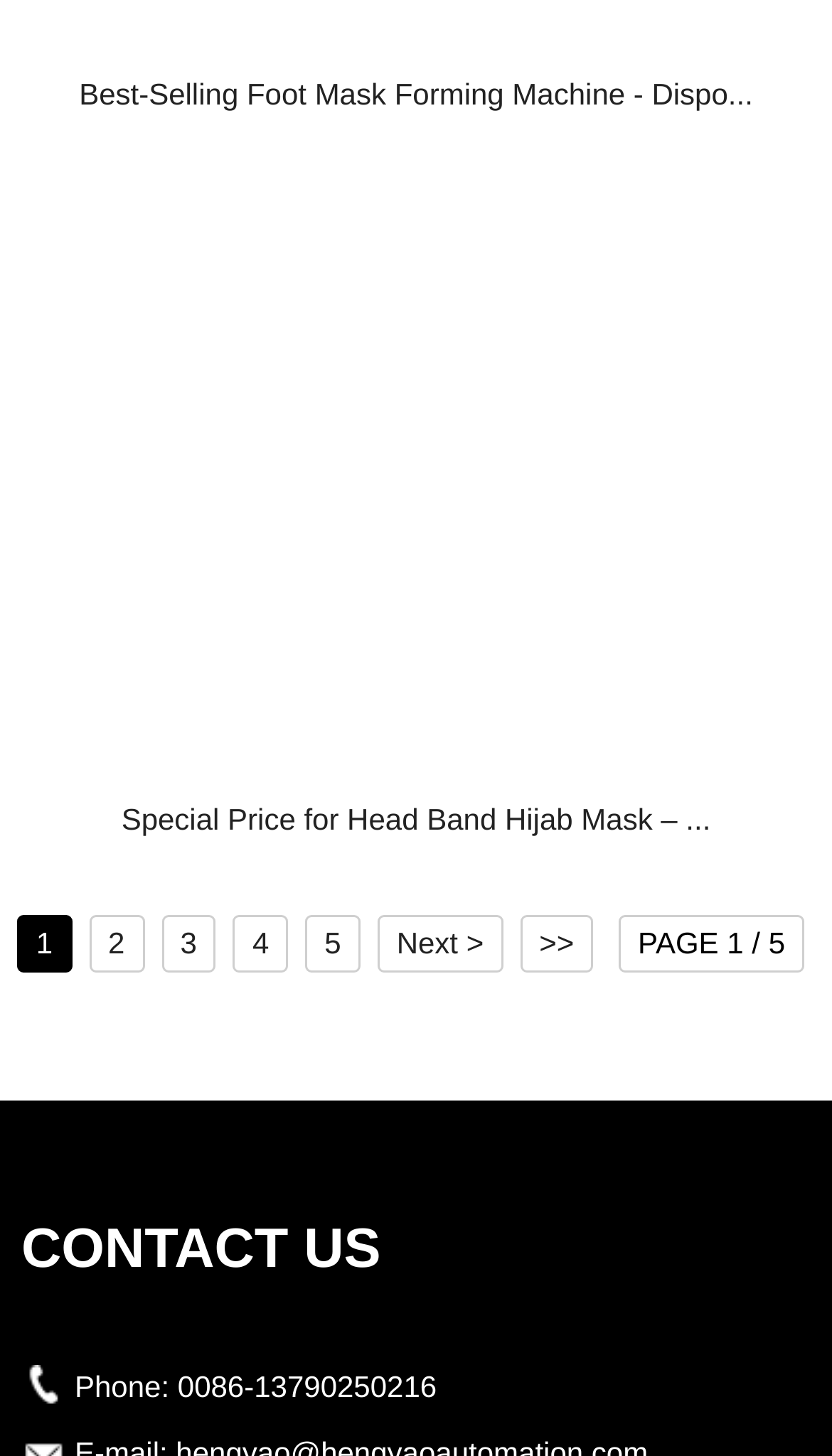Pinpoint the bounding box coordinates of the element that must be clicked to accomplish the following instruction: "Go to the next page". The coordinates should be in the format of four float numbers between 0 and 1, i.e., [left, top, right, bottom].

[0.454, 0.629, 0.604, 0.668]